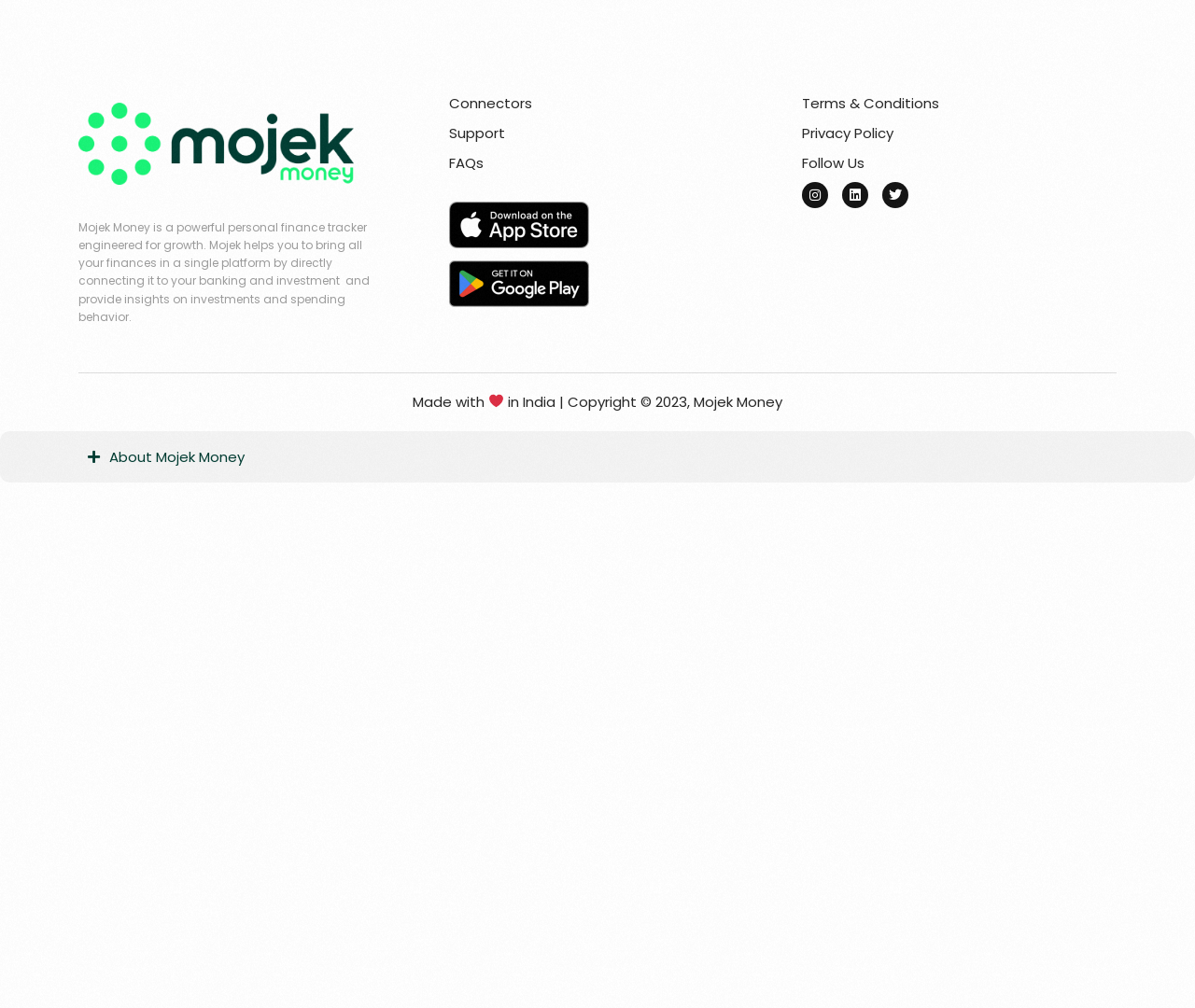Refer to the image and provide a thorough answer to this question:
What is the purpose of Mojek Money?

According to the static text element, Mojek Money helps to bring all finances in a single platform by directly connecting it to banking and investment, and provide insights on investments and spending behavior.